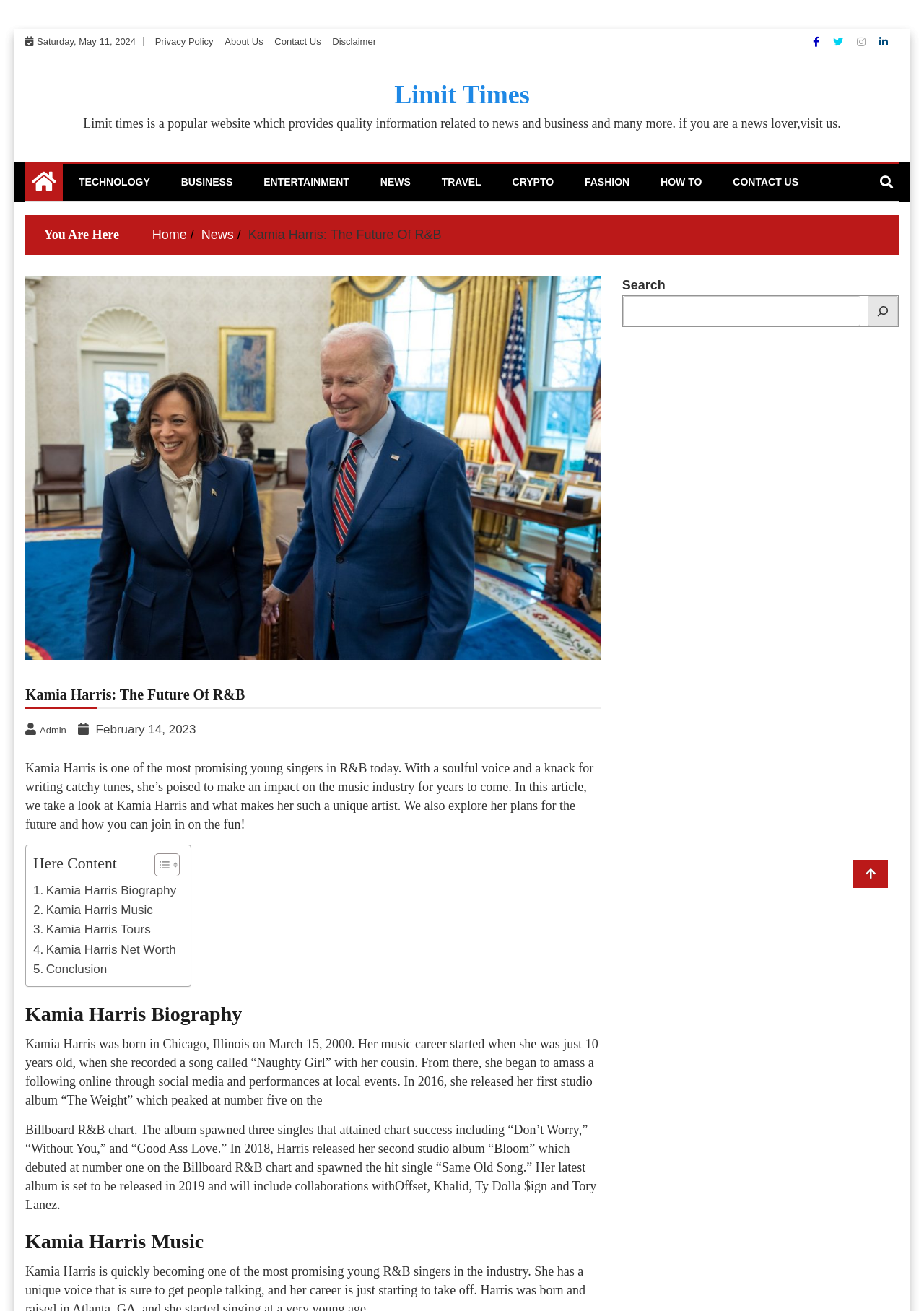Generate a comprehensive caption for the webpage you are viewing.

This webpage is about Kamia Harris, a young R&B singer. At the top, there is a navigation bar with links to "Skip to content", "Privacy Policy", "About Us", "Contact Us", "Disclaimer", and social media platforms like Facebook, Twitter, Instagram, and LinkedIn. Below the navigation bar, there is a heading "Limit Times" with a link to the website's homepage.

On the left side, there is a sidebar with links to various categories such as "TECHNOLOGY", "BUSINESS", "ENTERTAINMENT", "NEWS", "TRAVEL", "CRYPTO", "FASHION", "HOW TO", and "CONTACT US". Next to the sidebar, there is a button with a search icon.

The main content of the webpage is about Kamia Harris, with a heading "Kamia Harris: The Future Of R&B" and a link to the article. Below the heading, there is an image of Kamia Harris, and a brief introduction to her music career. The article is divided into sections, including "Kamia Harris Biography", "Kamia Harris Music", "Kamia Harris Tours", "Kamia Harris Net Worth", and "Conclusion". Each section has a heading and a brief description.

At the top right corner, there is a search bar with a search icon and a button to submit the search query. Above the search bar, there is a breadcrumbs navigation with links to "Home" and "News".